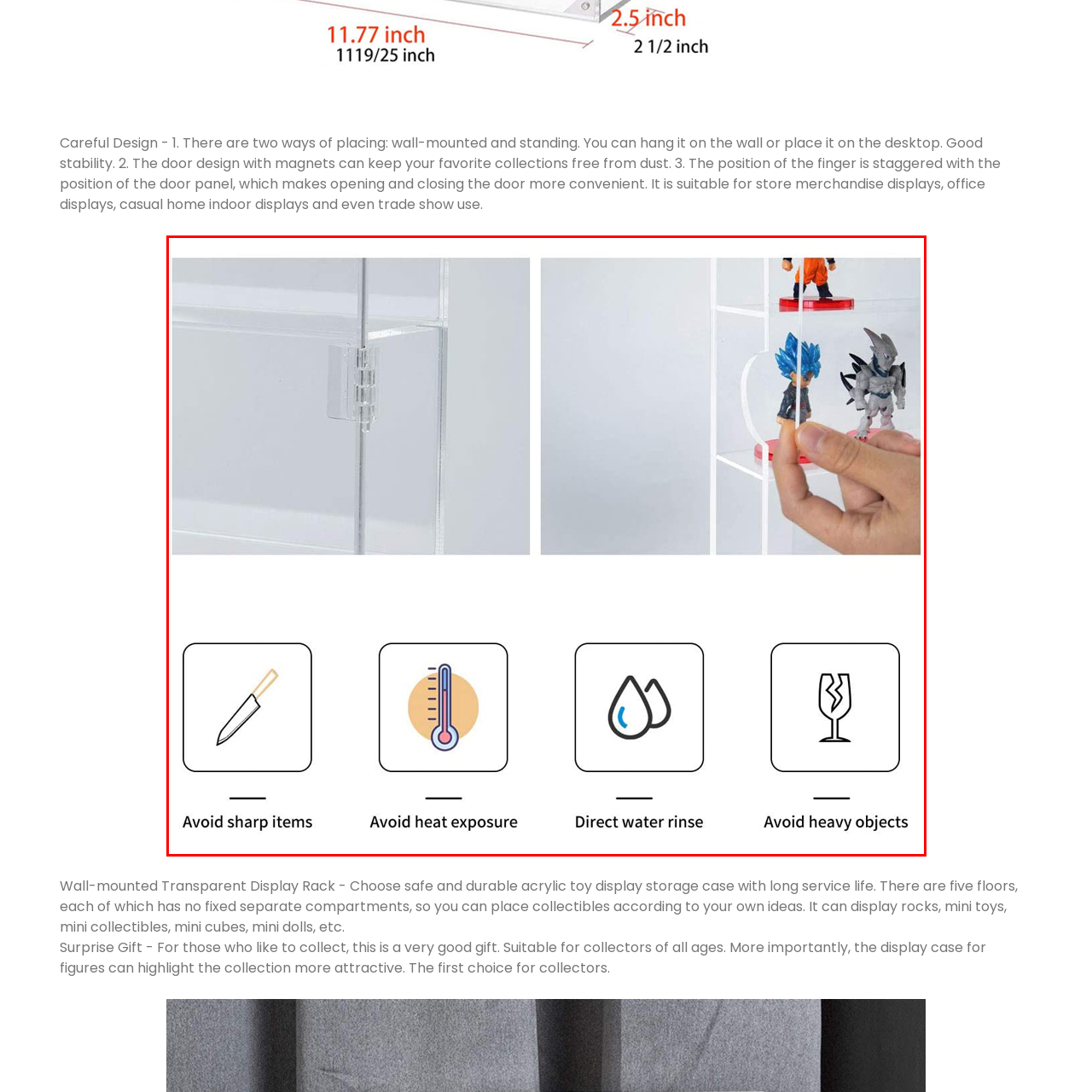Direct your attention to the image within the red boundary, What is the purpose of the adjustable shelves?
 Respond with a single word or phrase.

to accommodate various sizes